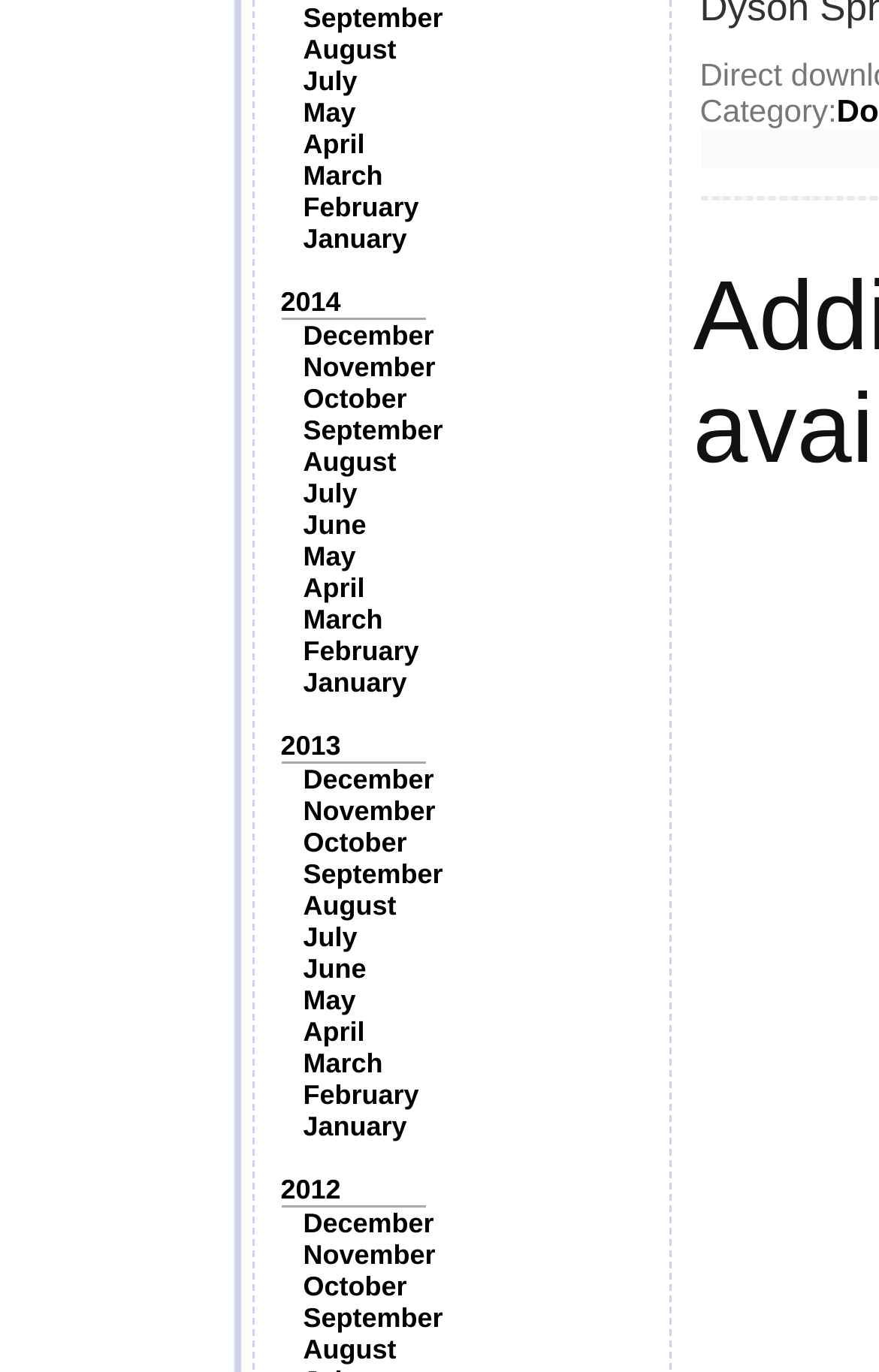How many years are listed?
Please respond to the question with a detailed and well-explained answer.

I counted the number of year links, which are '2014', '2013', and '2012', and found that there are three years listed.